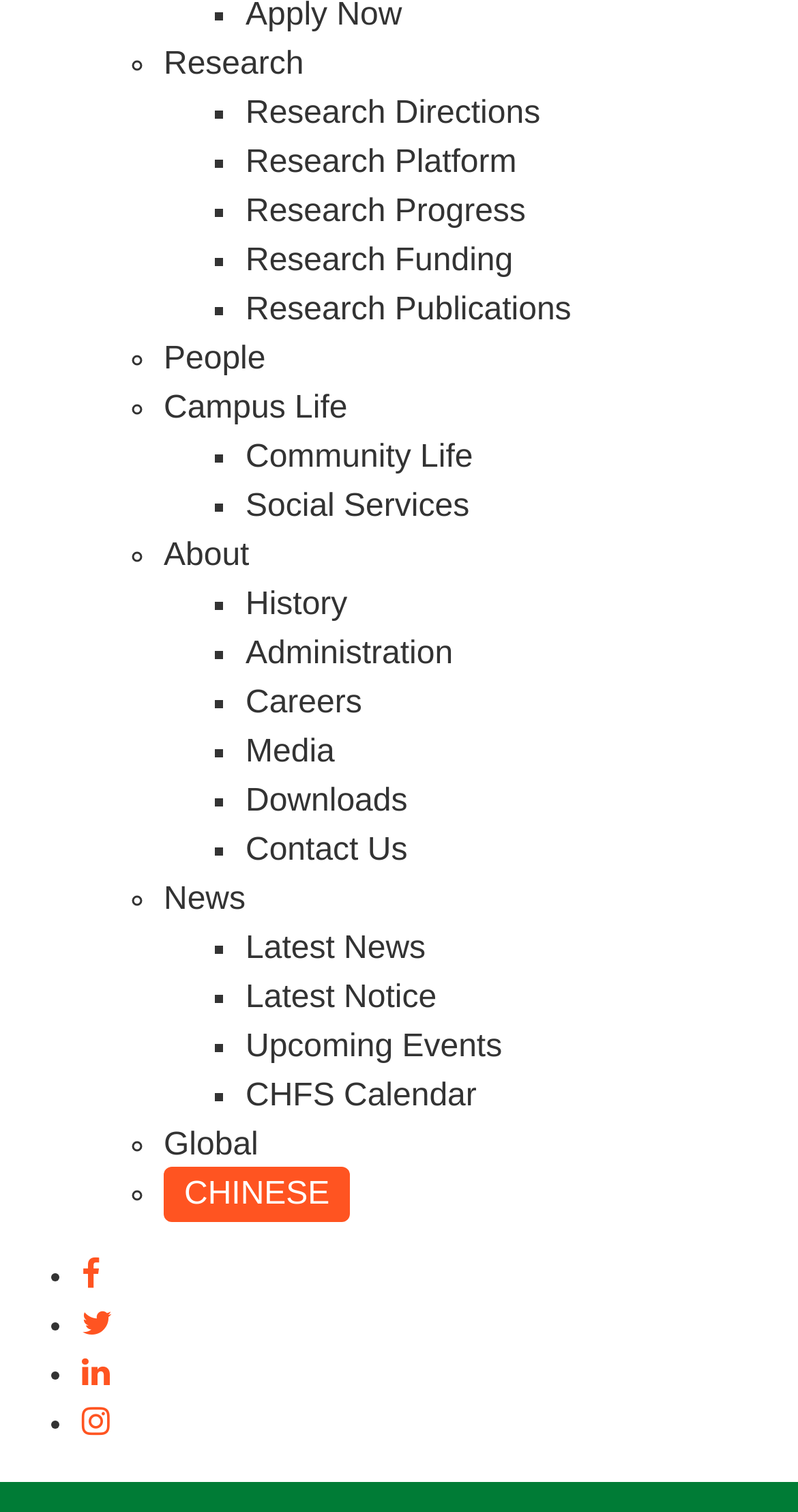Please answer the following question using a single word or phrase: 
How many community-related links are there?

3